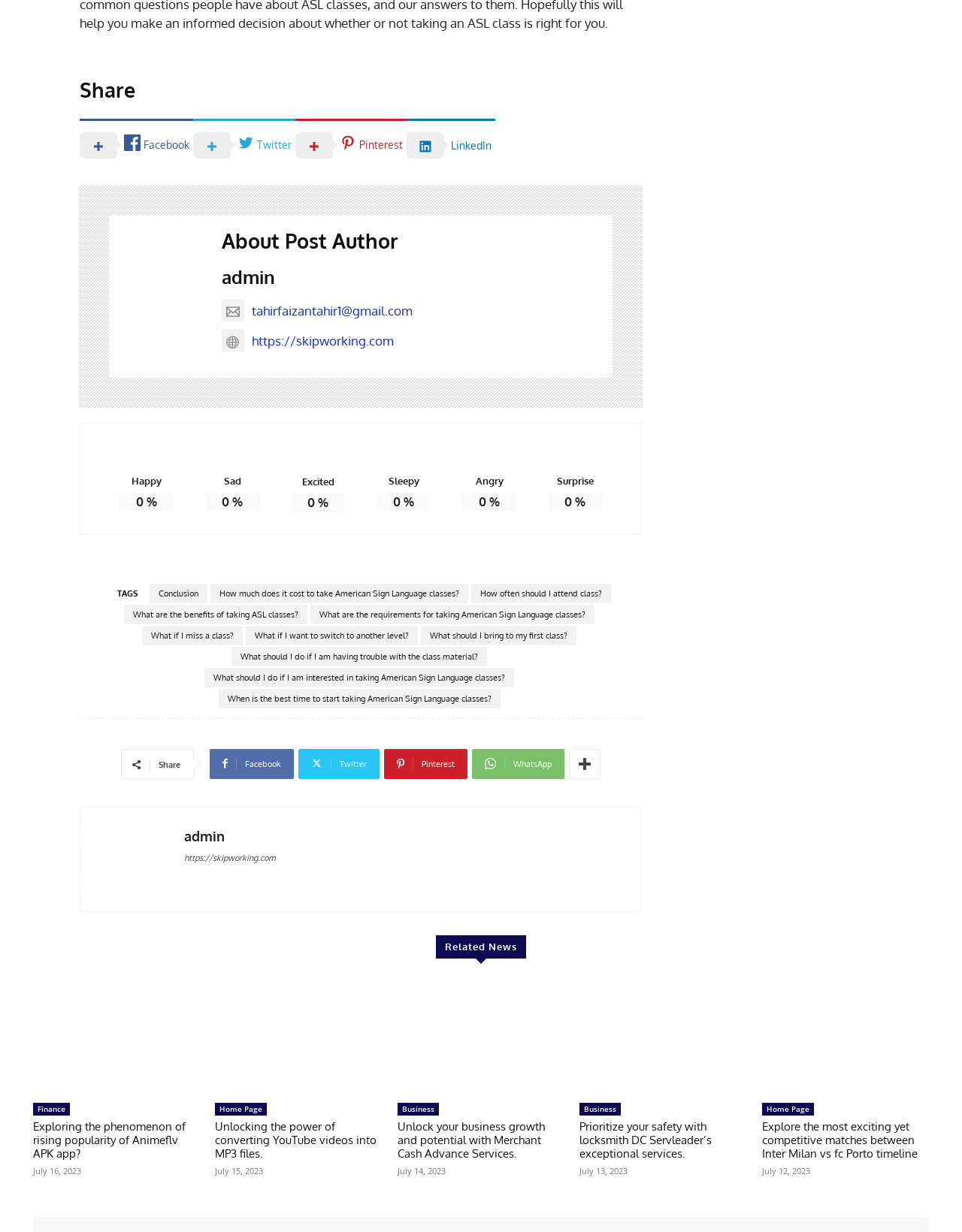Can you find the bounding box coordinates for the element to click on to achieve the instruction: "Check out Unlocking the power of converting YouTube videos into MP3 files"?

[0.224, 0.794, 0.397, 0.889]